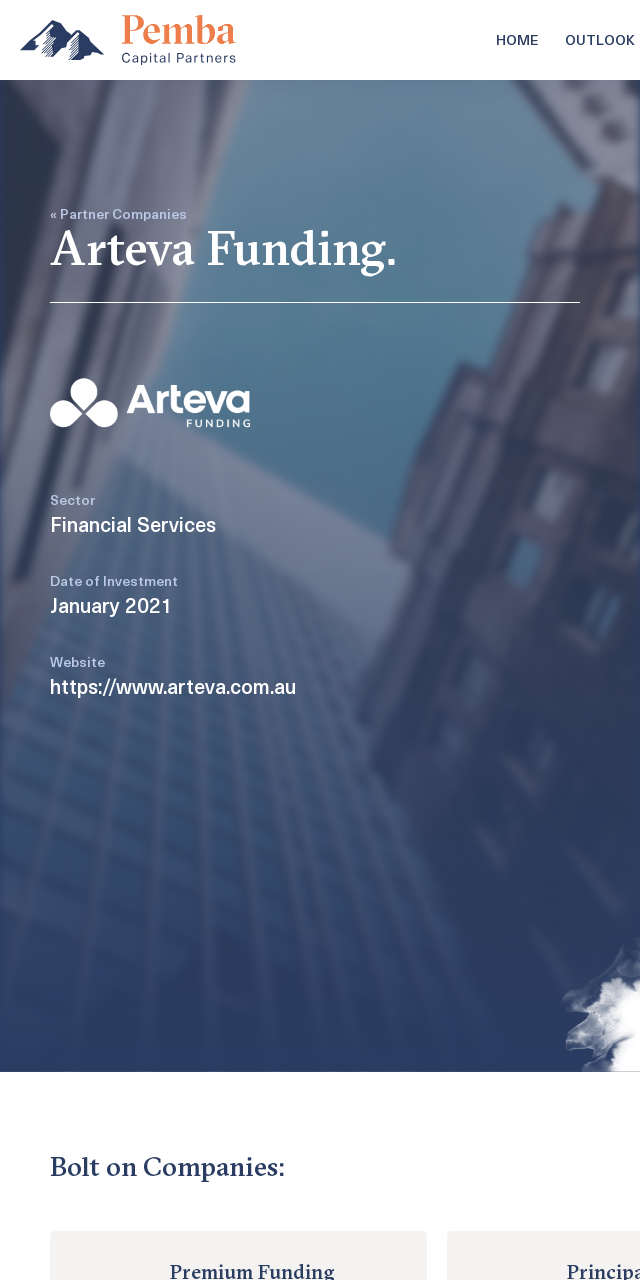Describe every aspect of the image in depth.

The image features a prominent section dedicated to Arteva Funding, detailing its role as a partner company under Pemba Capital Partners. The background showcases a blurred cityscape, reflective of the financial services sector, which Arteva operates in. The Arteva logo is displayed prominently, signifying its brand identity. Additional key information includes the date of investment, noted as January 2021, and a link to the company’s website for further exploration. This section emphasizes Arteva’s importance within Pemba’s portfolio, highlighting its growth and commitment to providing innovative finance solutions.